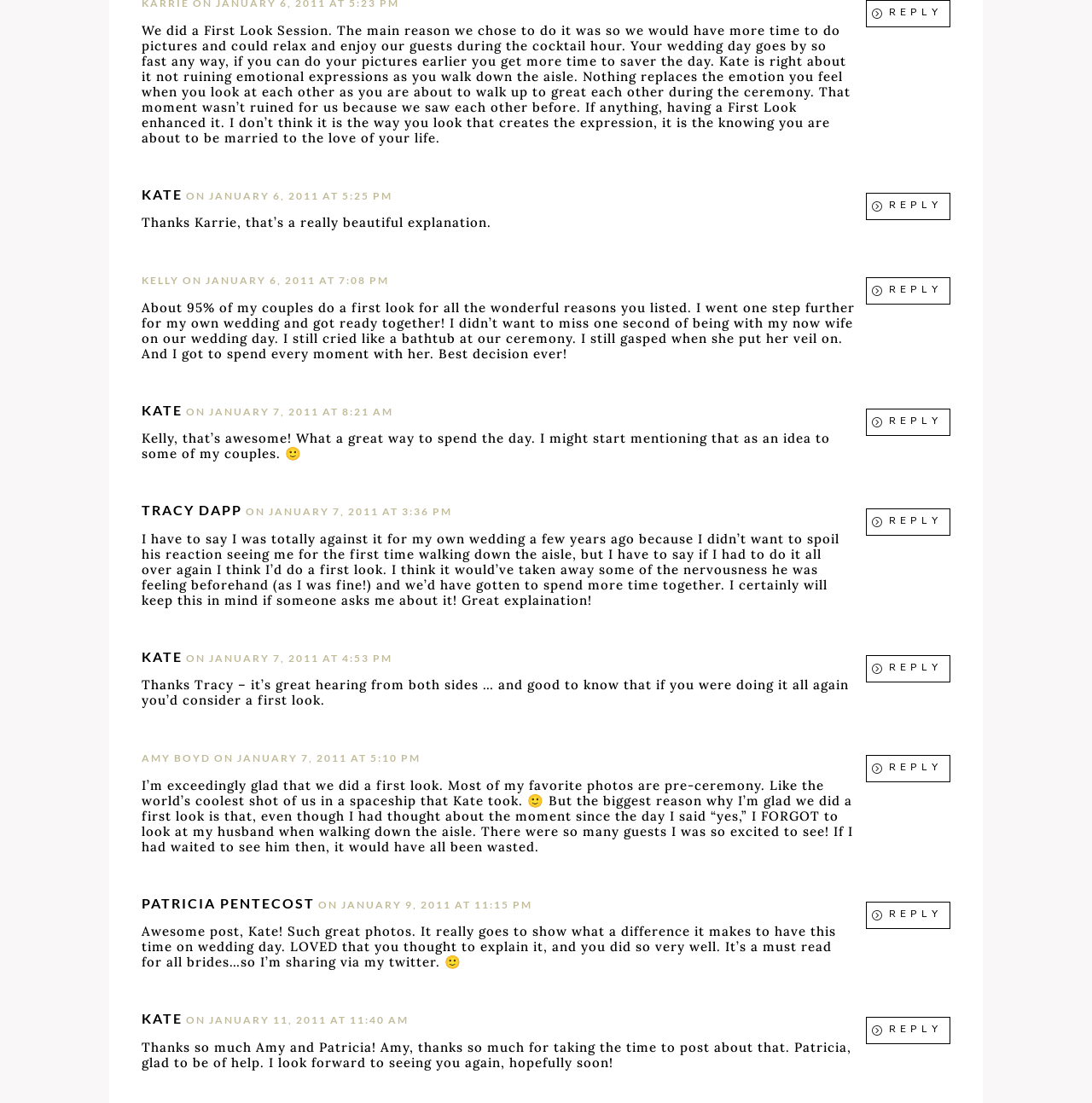Locate the bounding box coordinates of the clickable area to execute the instruction: "Reply to Amy Boyd". Provide the coordinates as four float numbers between 0 and 1, represented as [left, top, right, bottom].

[0.793, 0.685, 0.87, 0.709]